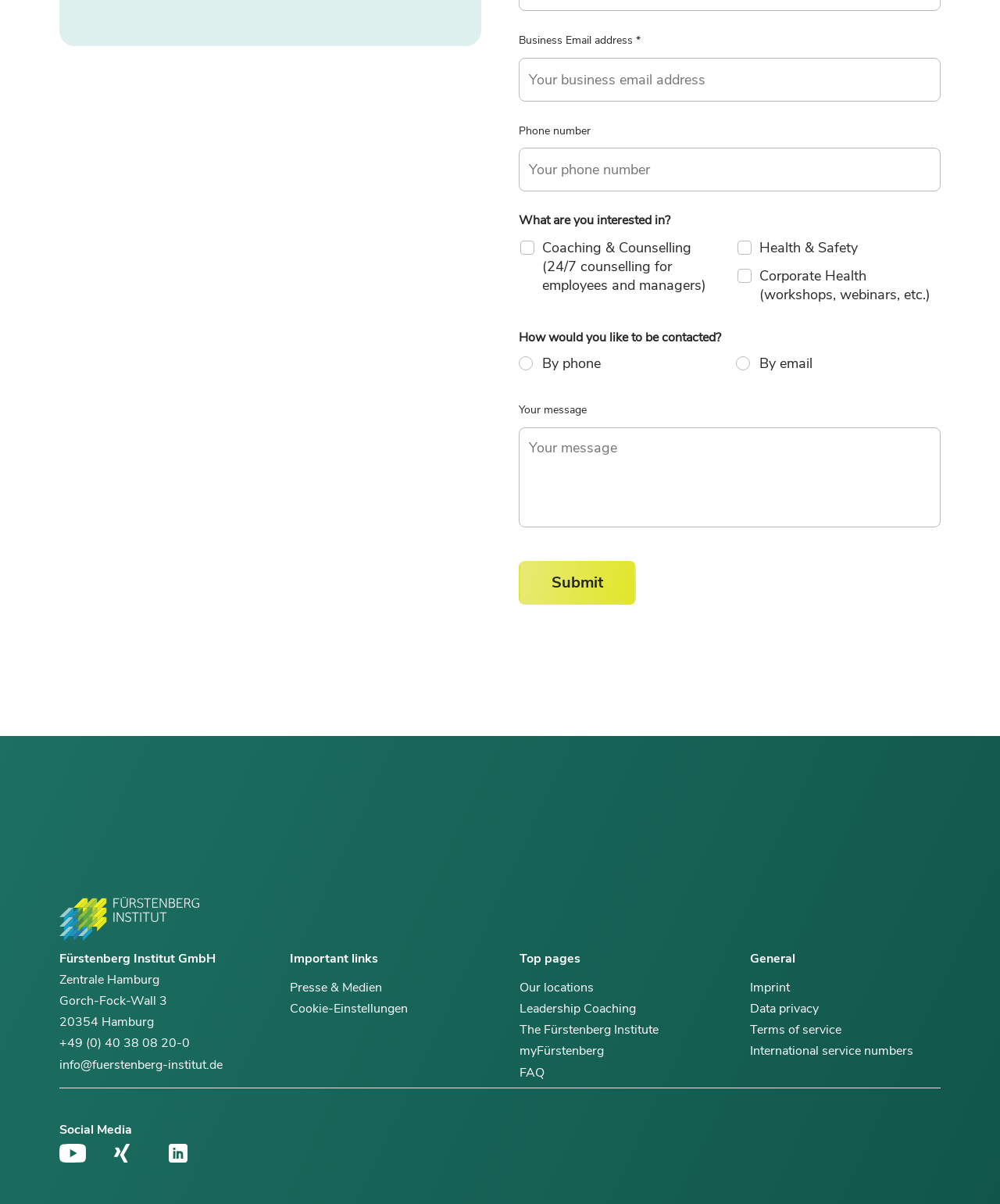By analyzing the image, answer the following question with a detailed response: How many social media links are provided?

I counted the social media links by looking at the footer section, where I found three links: 'YouTube', 'Xing', and 'LinkedIn', all of which are social media platforms.